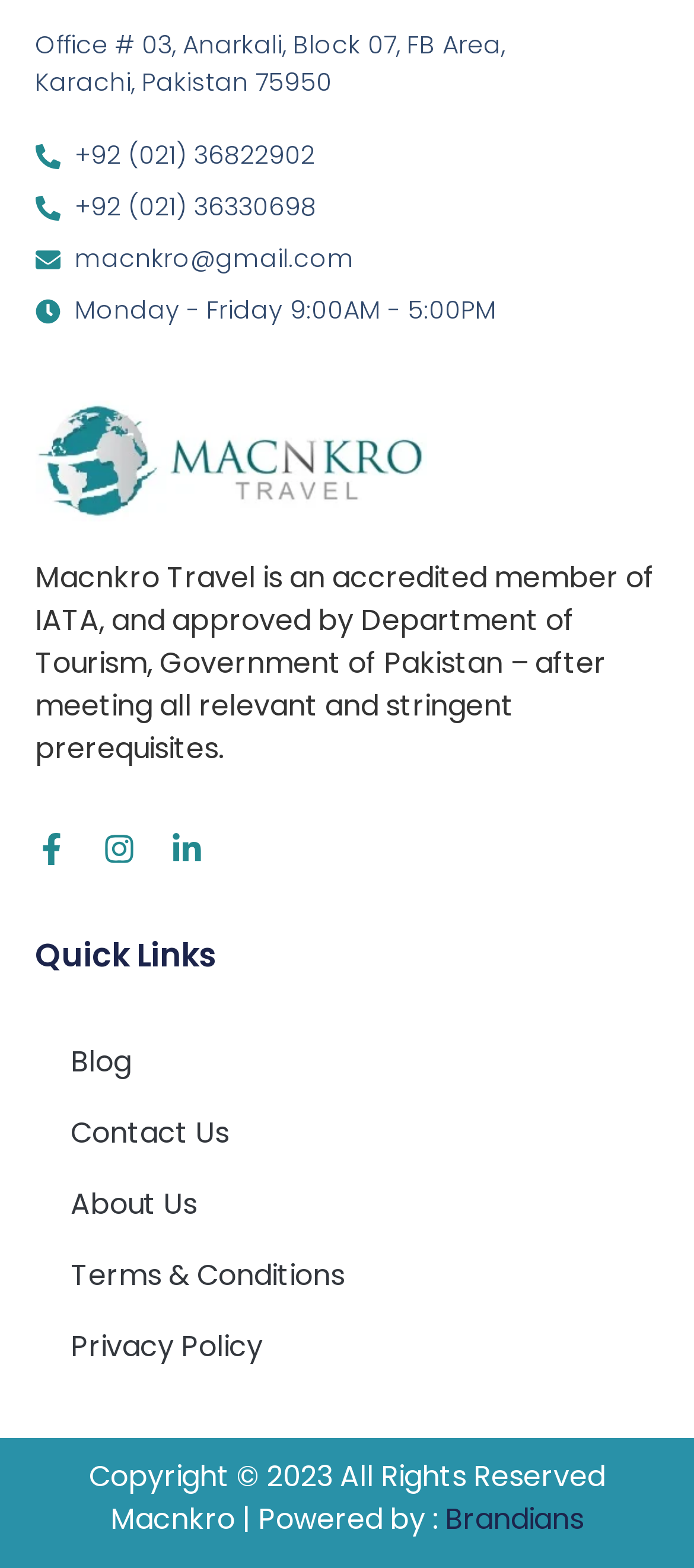Based on the image, give a detailed response to the question: What social media platforms does Macnkro Travel have?

The social media platforms can be found in the link elements with the text 'Facebook-f', 'Instagram', and 'Linkedin-in'. These links are provided to let customers connect with the travel agency on social media.